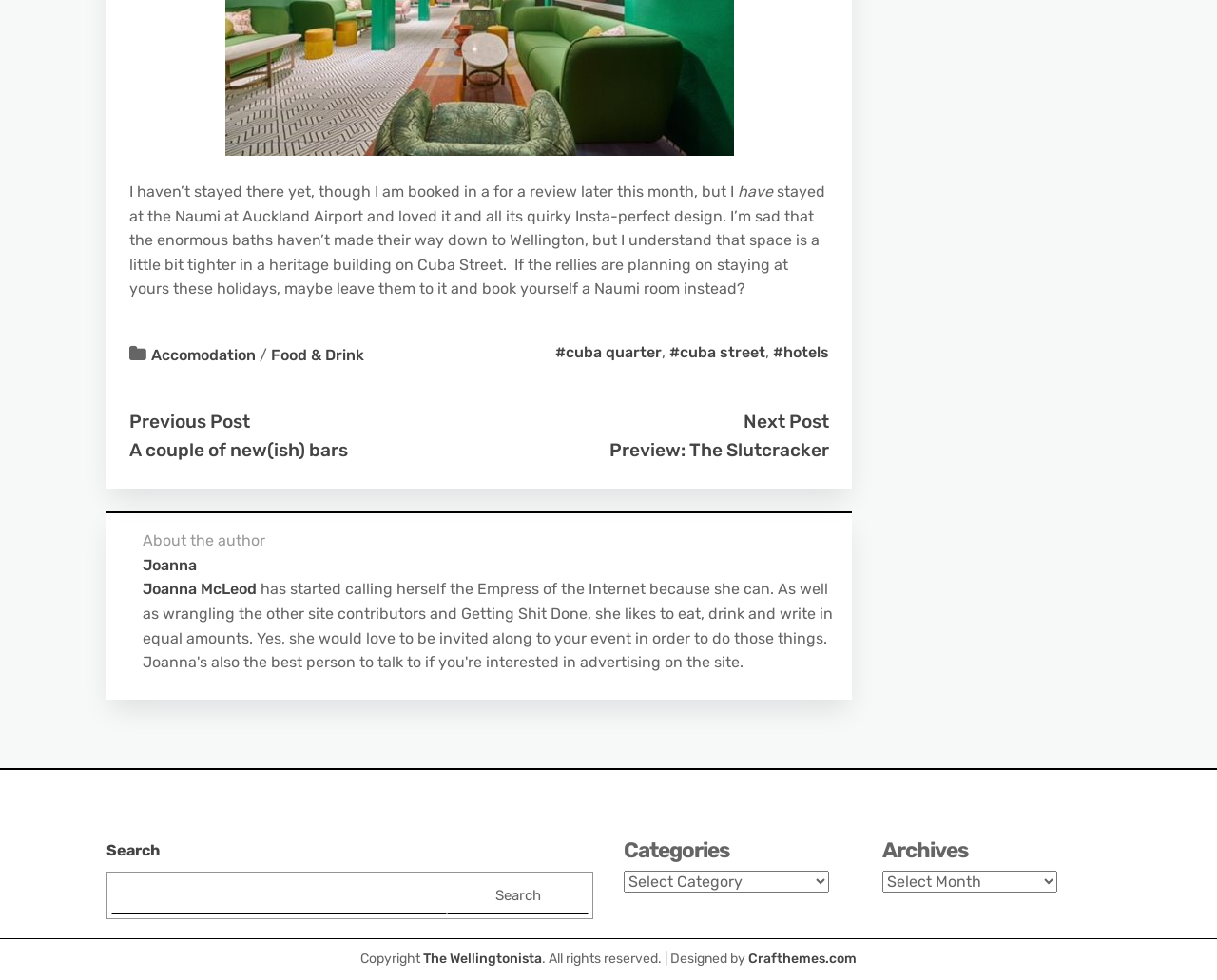What is the name of the website?
Please answer the question with as much detail as possible using the screenshot.

The name of the website is 'The Wellingtonista', which is mentioned in the footer section of the page, along with a copyright notice.